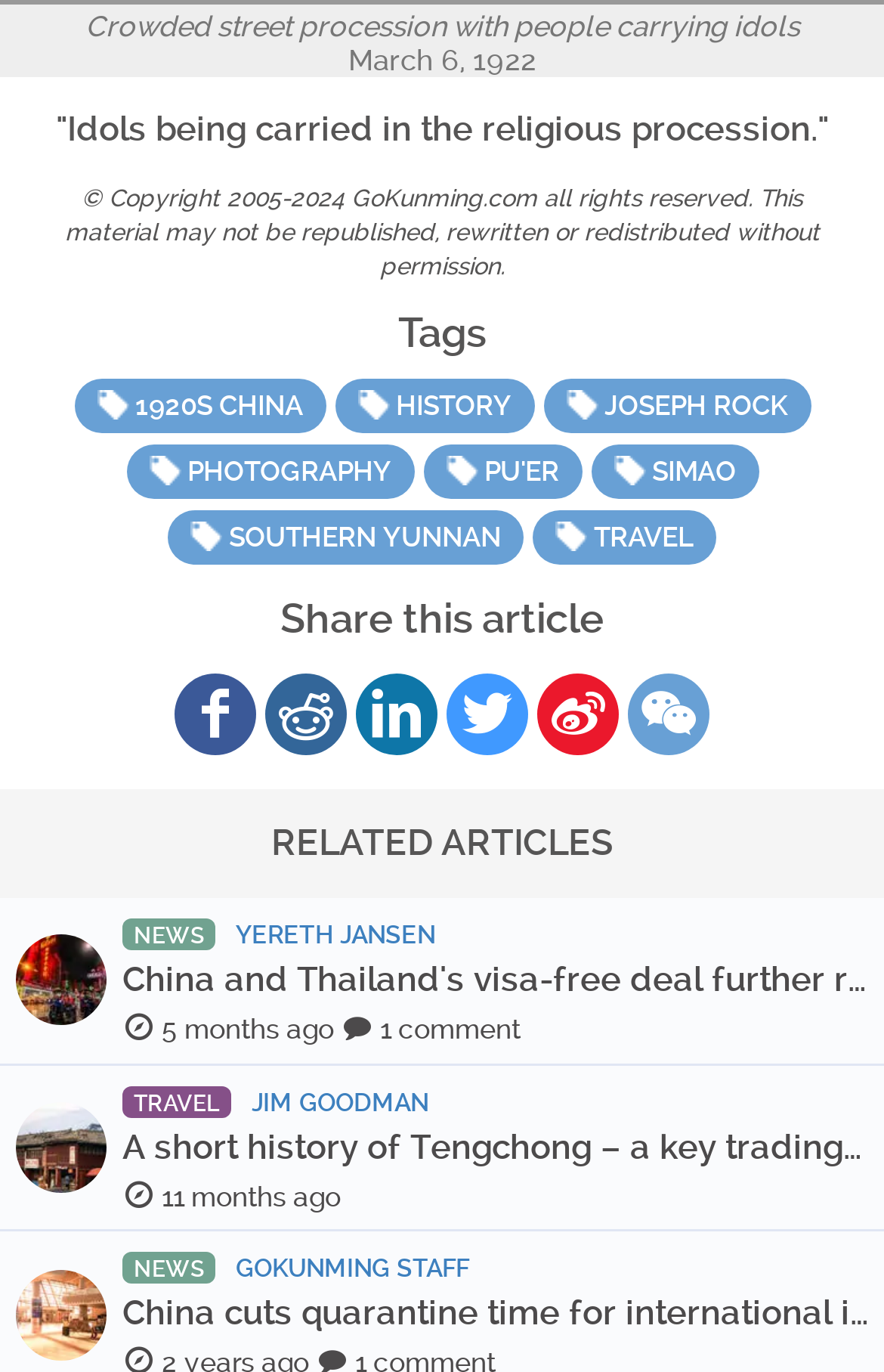What is the bounding box coordinate of the image '1920s China through the lens of Joseph Rock: Simao – GoKunming'?
Please provide a single word or phrase as your answer based on the image.

[0.603, 0.608, 0.91, 0.806]